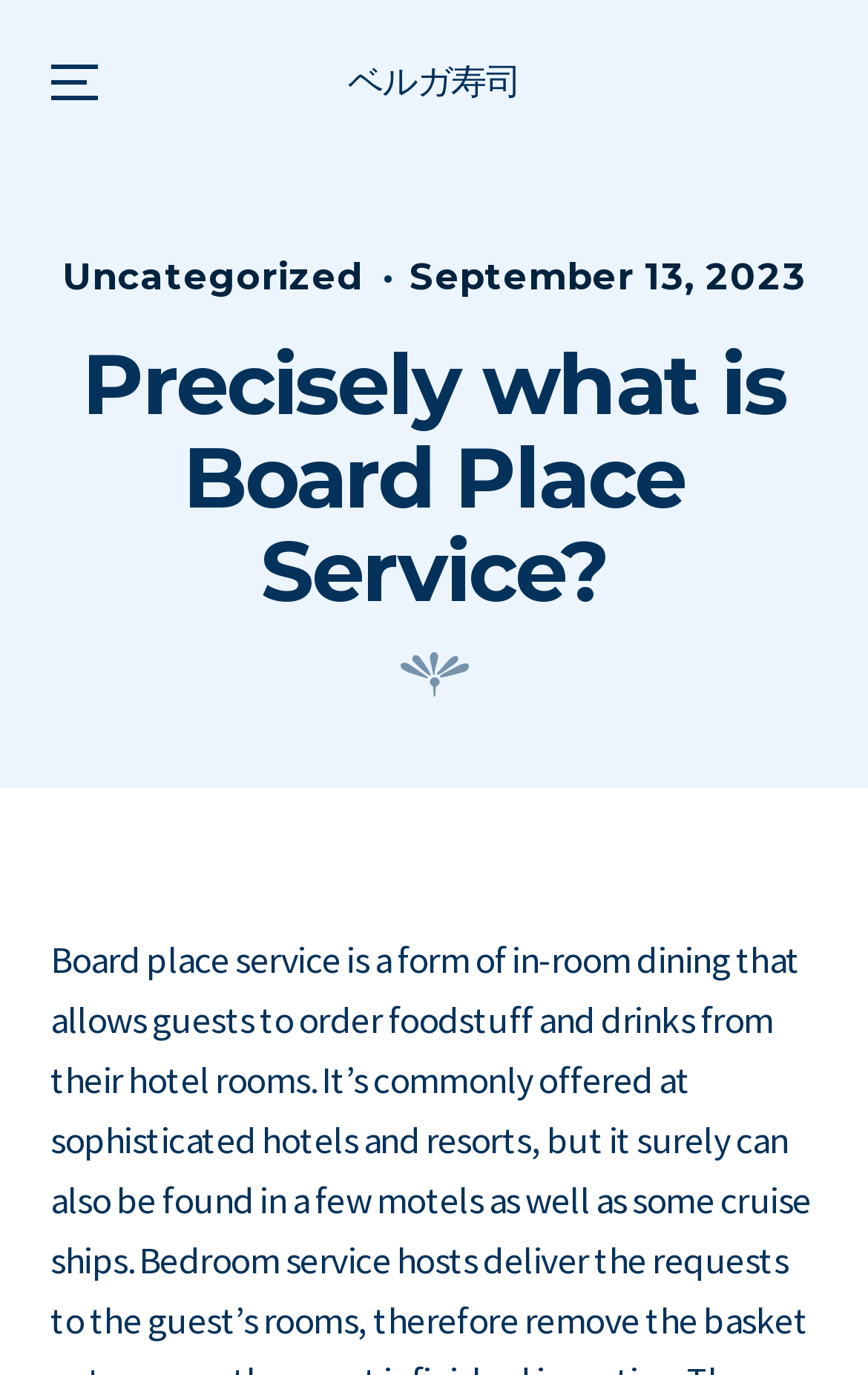Extract the top-level heading from the webpage and provide its text.

Precisely what is Board Place Service?